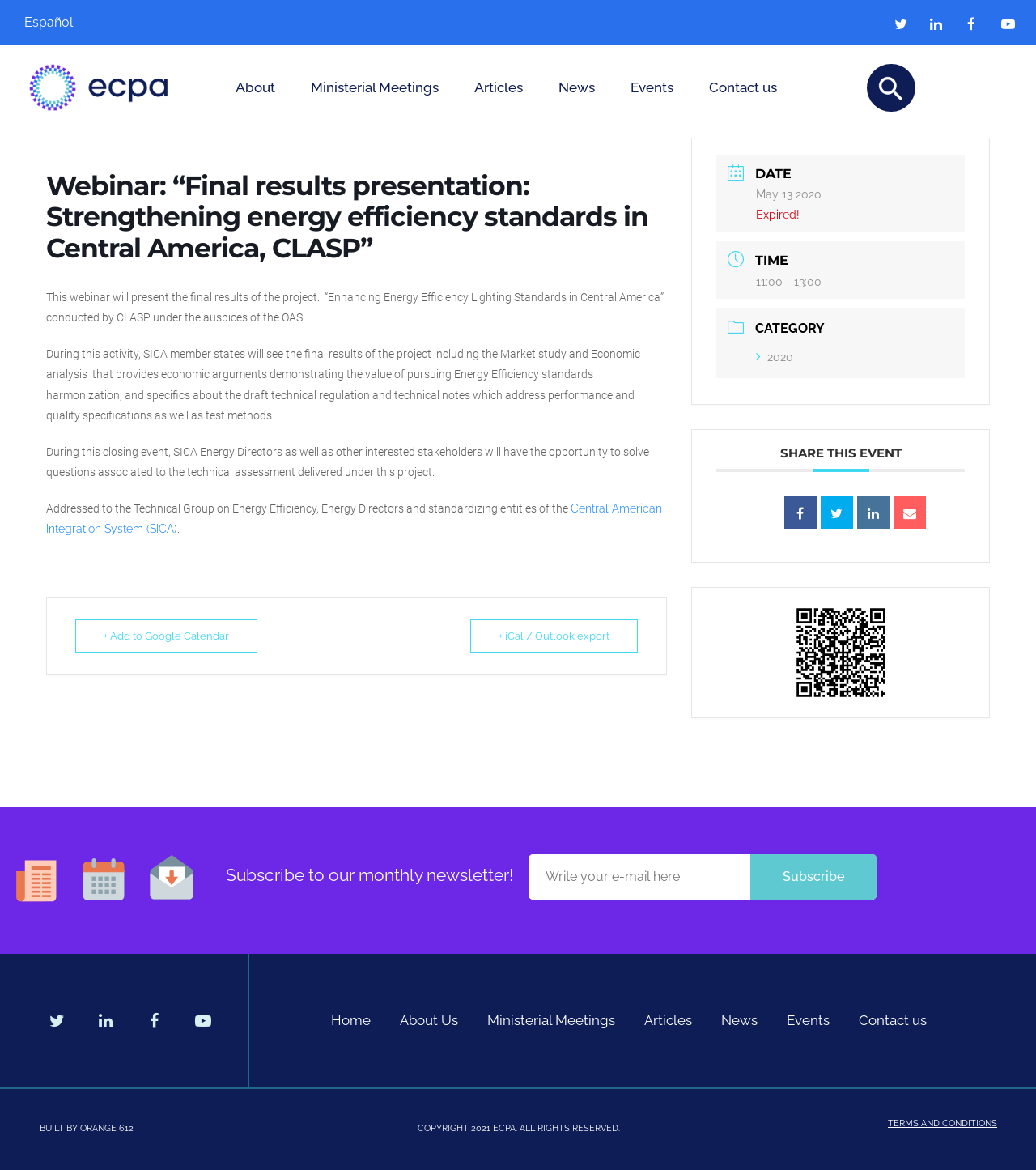Give a detailed account of the webpage.

This webpage is about a webinar titled "Final results presentation: Strengthening energy efficiency standards in Central America, CLASP". The seminar is organized by the Metrology Project M4EE of the OAS Department of Sustainable Development (DSD).

At the top of the page, there are several links to switch languages, including Español, and social media icons. Below these links, there is a navigation menu with links to About, Ministerial Meetings, Articles, News, Events, and Contact us.

The main content of the page is an article about the webinar, which includes a heading, several paragraphs of text, and links to add the event to Google Calendar or export it to iCal/Outlook. The text describes the project, its objectives, and the expected outcomes.

On the right side of the page, there is a section with details about the event, including the date, time, and category. There are also social media links to share the event.

Further down the page, there is a section to subscribe to a monthly newsletter, with a textbox to enter an email address and a Subscribe button.

At the bottom of the page, there are several links to other pages, including Home, About Us, Ministerial Meetings, Articles, News, Events, and Contact us. There is also a copyright notice and a link to Terms and Conditions.

Throughout the page, there are several images, including a logo, social media icons, and a QR code.